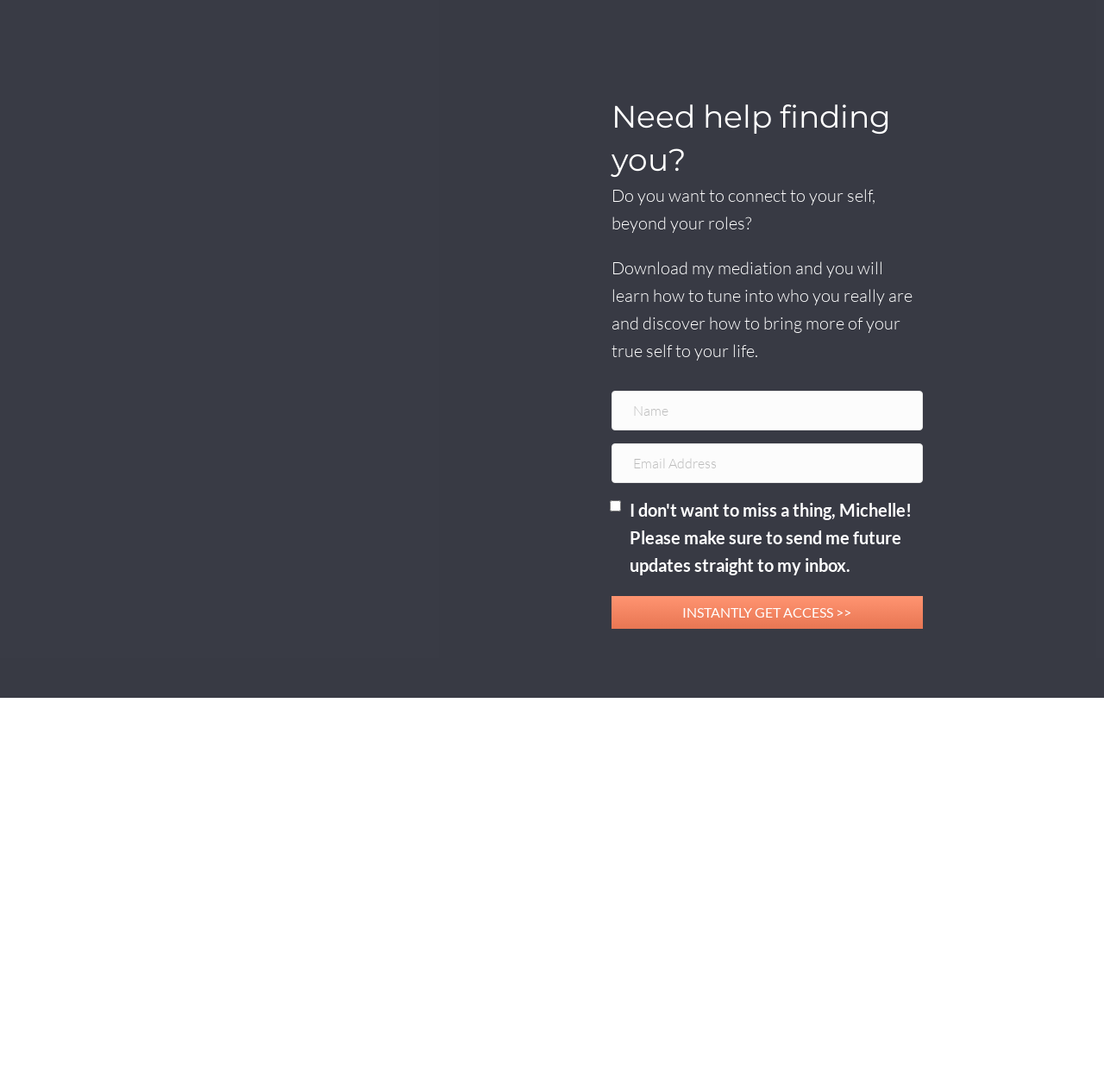What is the tone of the webpage?
Kindly give a detailed and elaborate answer to the question.

The language used on the webpage, such as 'Need help finding you?' and 'connect to your self', suggests a helpful and supportive tone, encouraging visitors to explore their true selves.